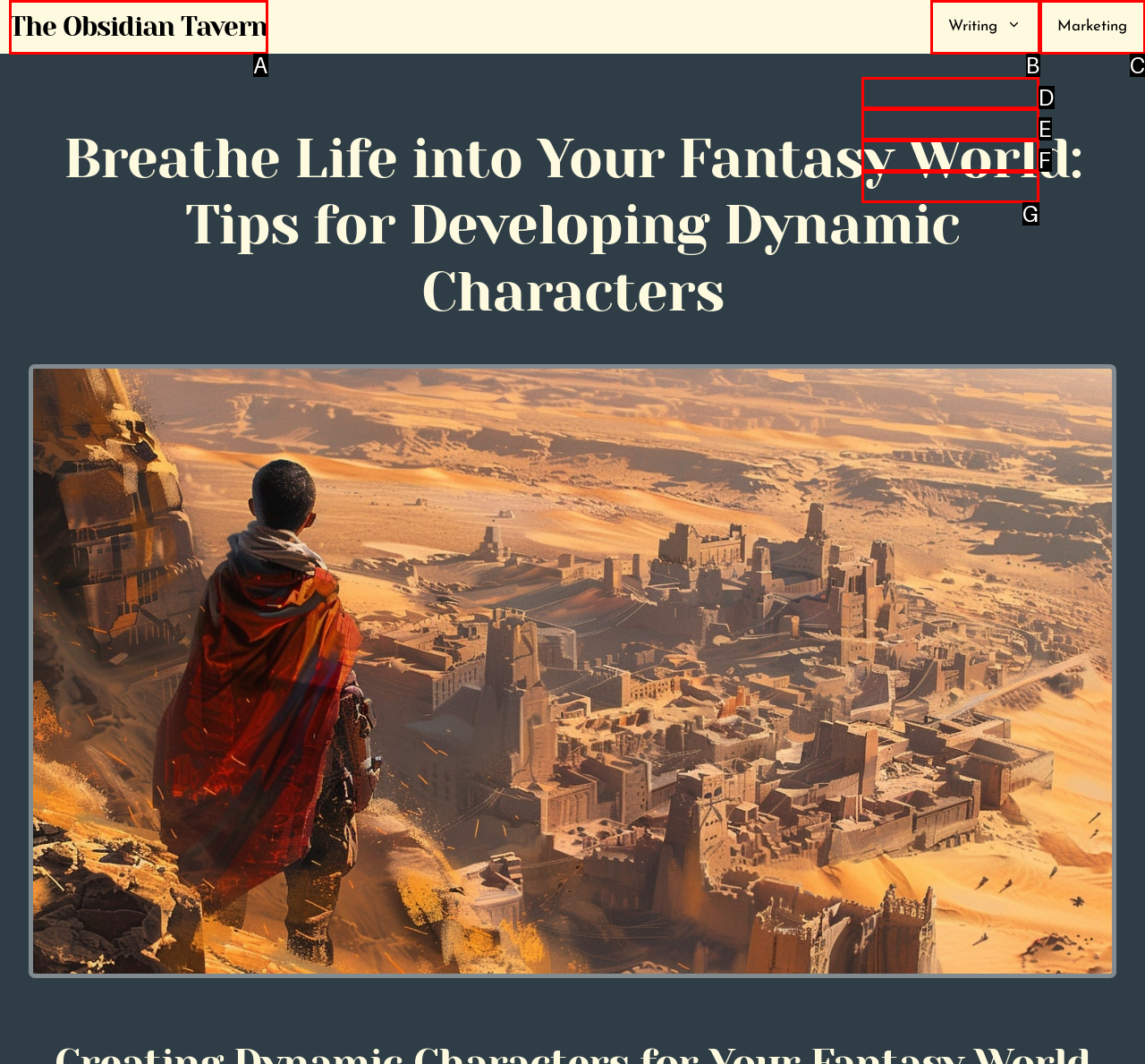Tell me which one HTML element best matches the description: The Obsidian Tavern Answer with the option's letter from the given choices directly.

A